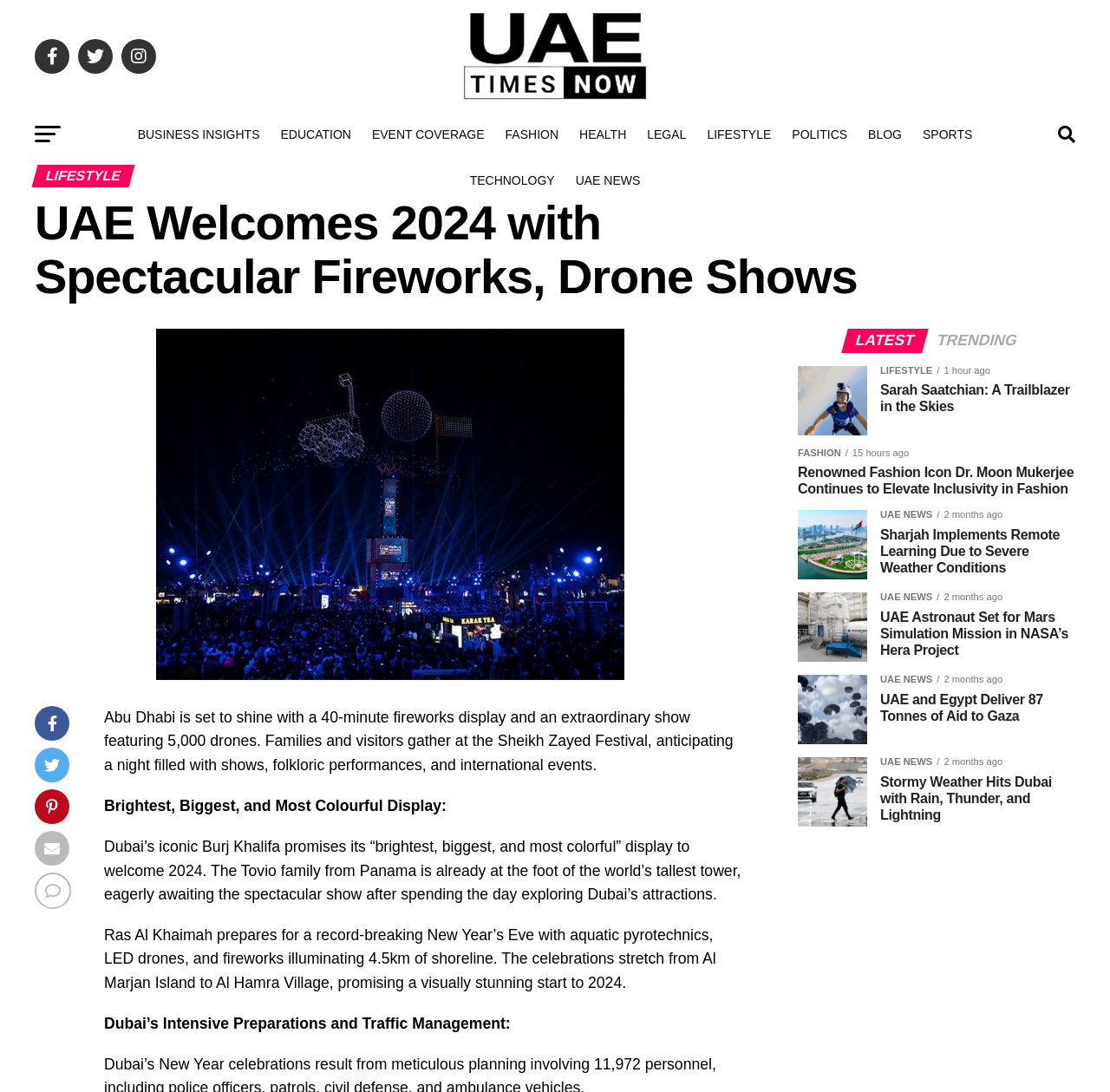What is the name of the festival mentioned in the article?
Please provide a single word or phrase as your answer based on the image.

Sheikh Zayed Festival